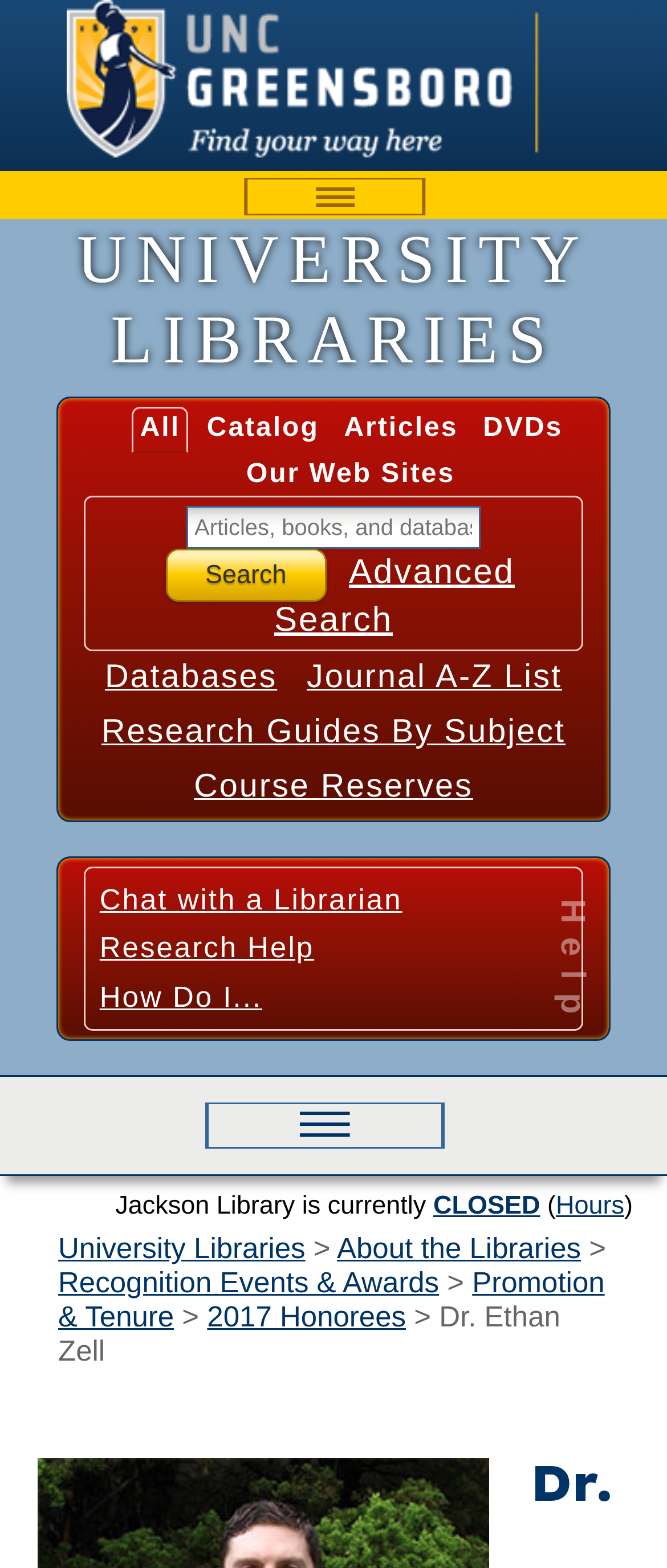How can I get research help?
Offer a detailed and exhaustive answer to the question.

I found the answer by looking at the links 'Chat with a Librarian' and 'Research Help' under the 'Help' heading, which suggest that these are ways to get research help.